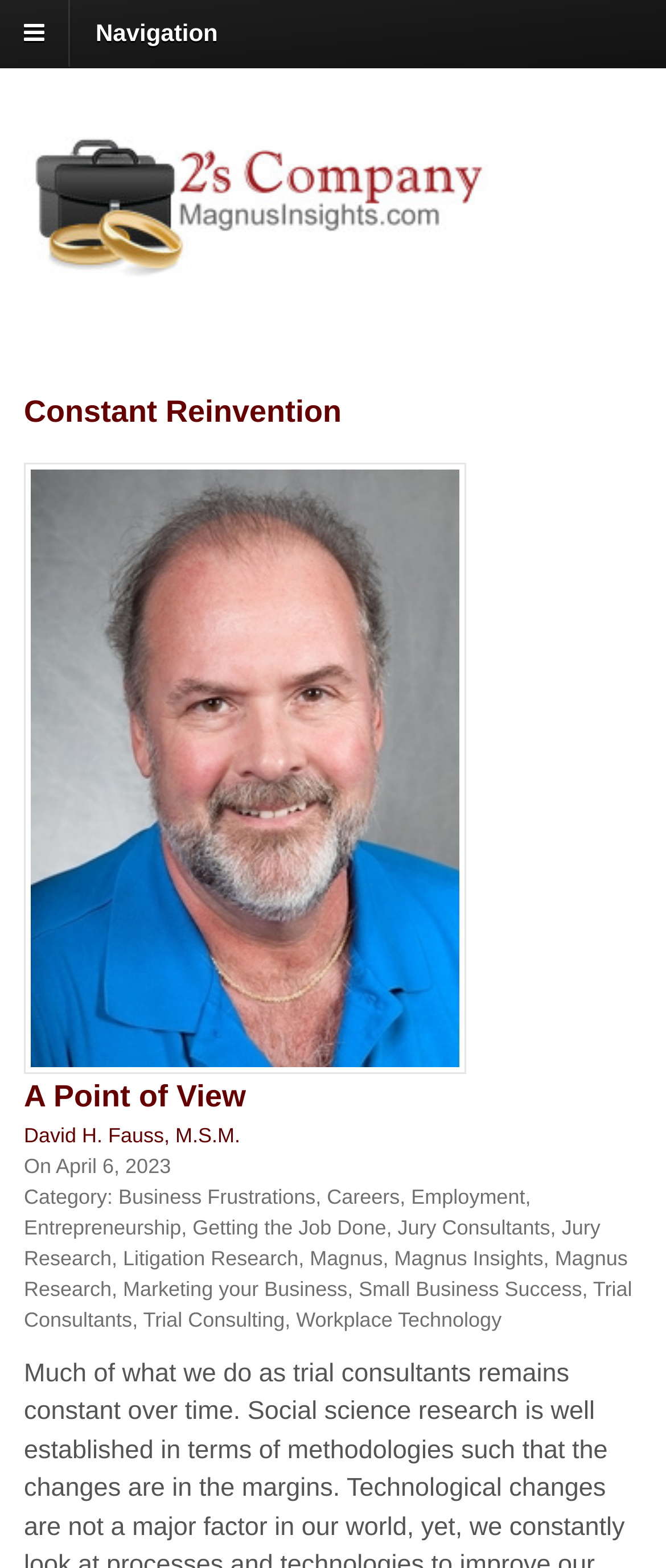Identify the bounding box coordinates of the clickable region required to complete the instruction: "Learn about Trial Consultants". The coordinates should be given as four float numbers within the range of 0 and 1, i.e., [left, top, right, bottom].

[0.036, 0.814, 0.949, 0.849]